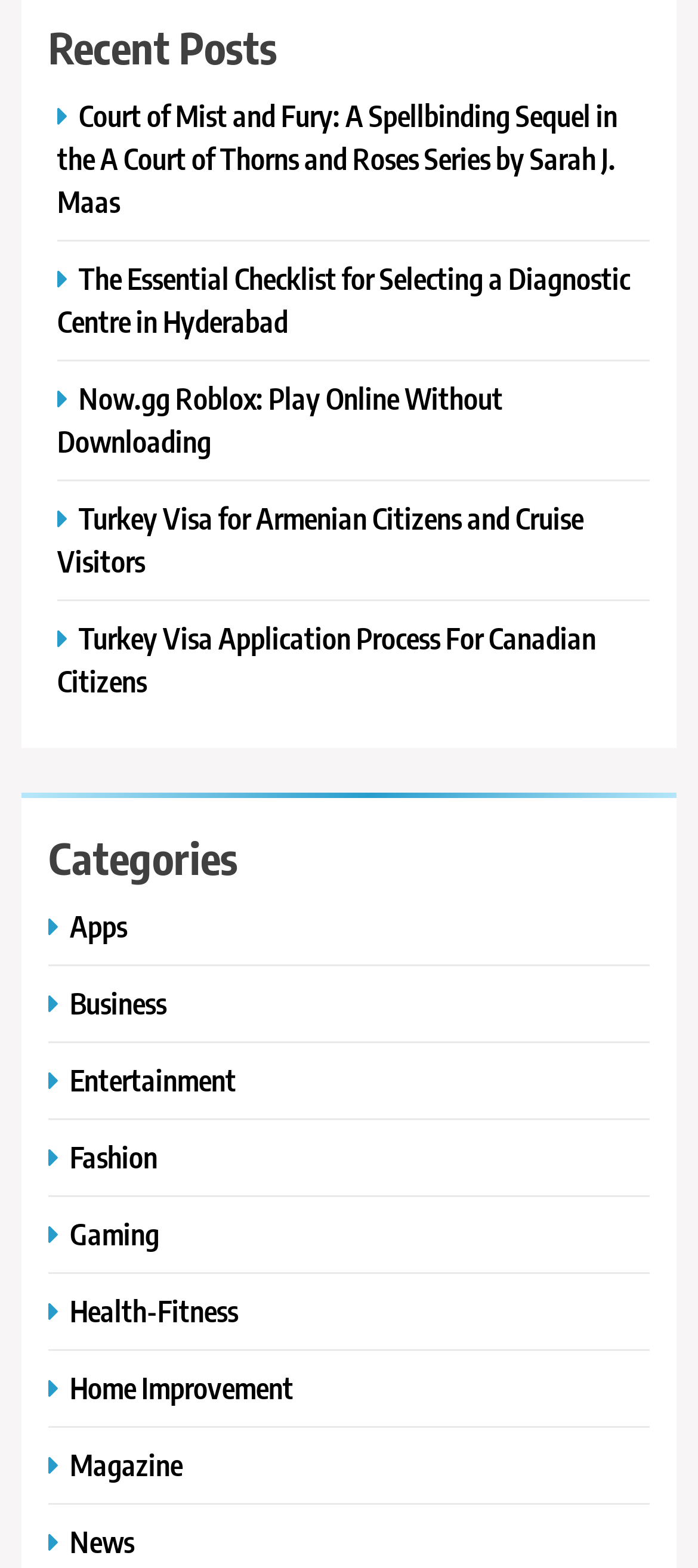What is the title of the first post?
Please respond to the question thoroughly and include all relevant details.

I looked at the first link under the 'Recent Posts' heading, and the title of the first post is 'Court of Mist and Fury: A Spellbinding Sequel in the A Court of Thorns and Roses Series by Sarah J. Maas'.